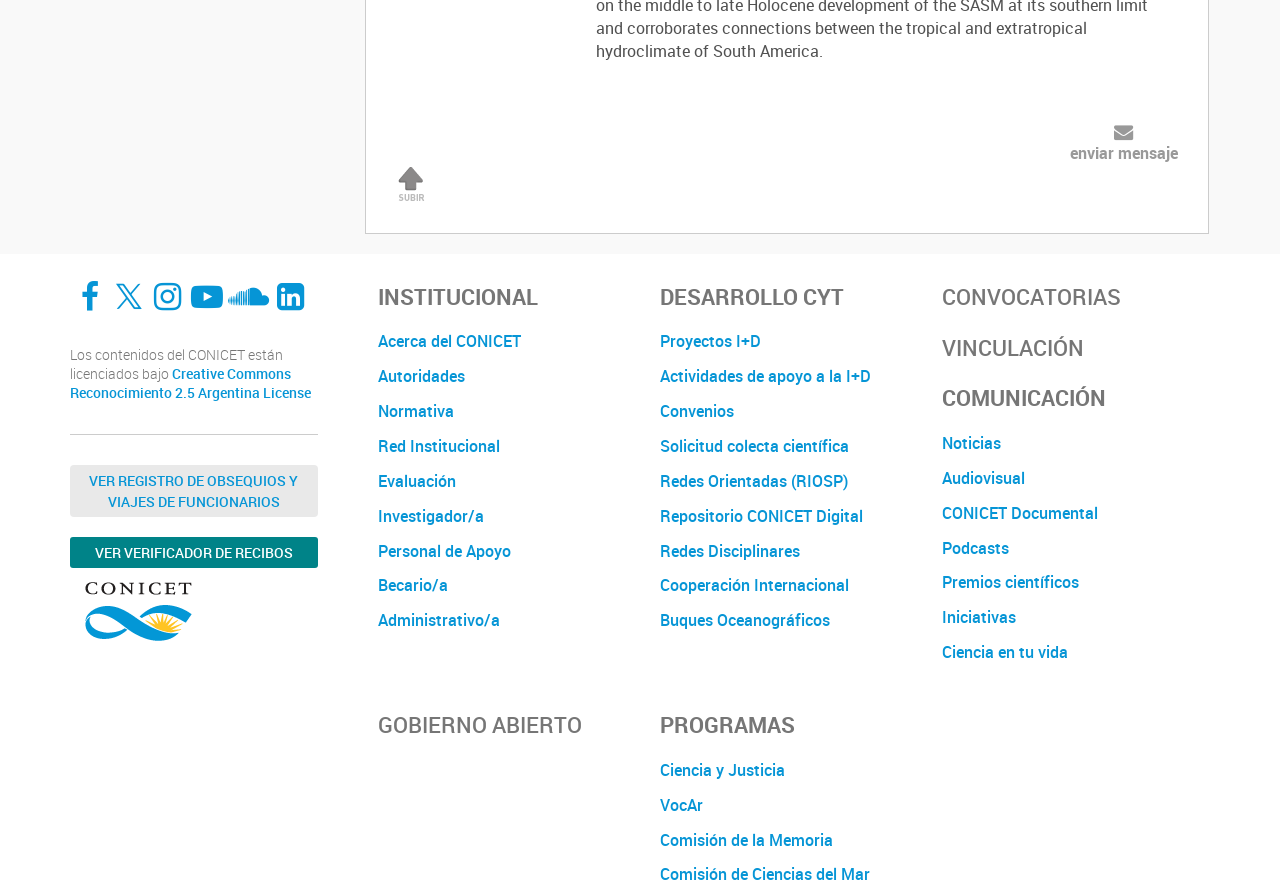Show the bounding box coordinates for the HTML element as described: "Ciencia y Justicia".

[0.516, 0.84, 0.713, 0.879]